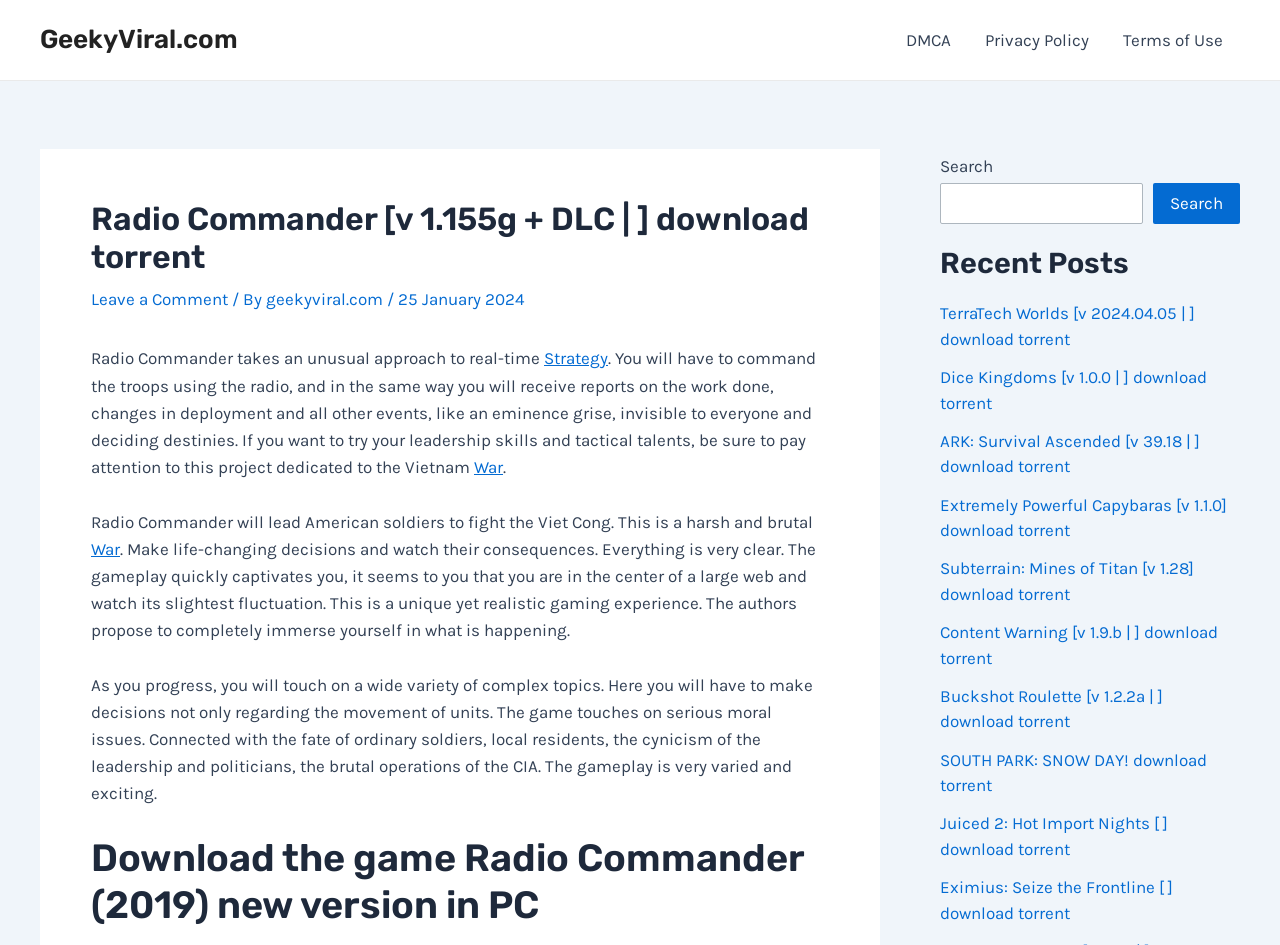Determine the bounding box coordinates for the area that should be clicked to carry out the following instruction: "Check recent posts".

[0.734, 0.259, 0.969, 0.298]